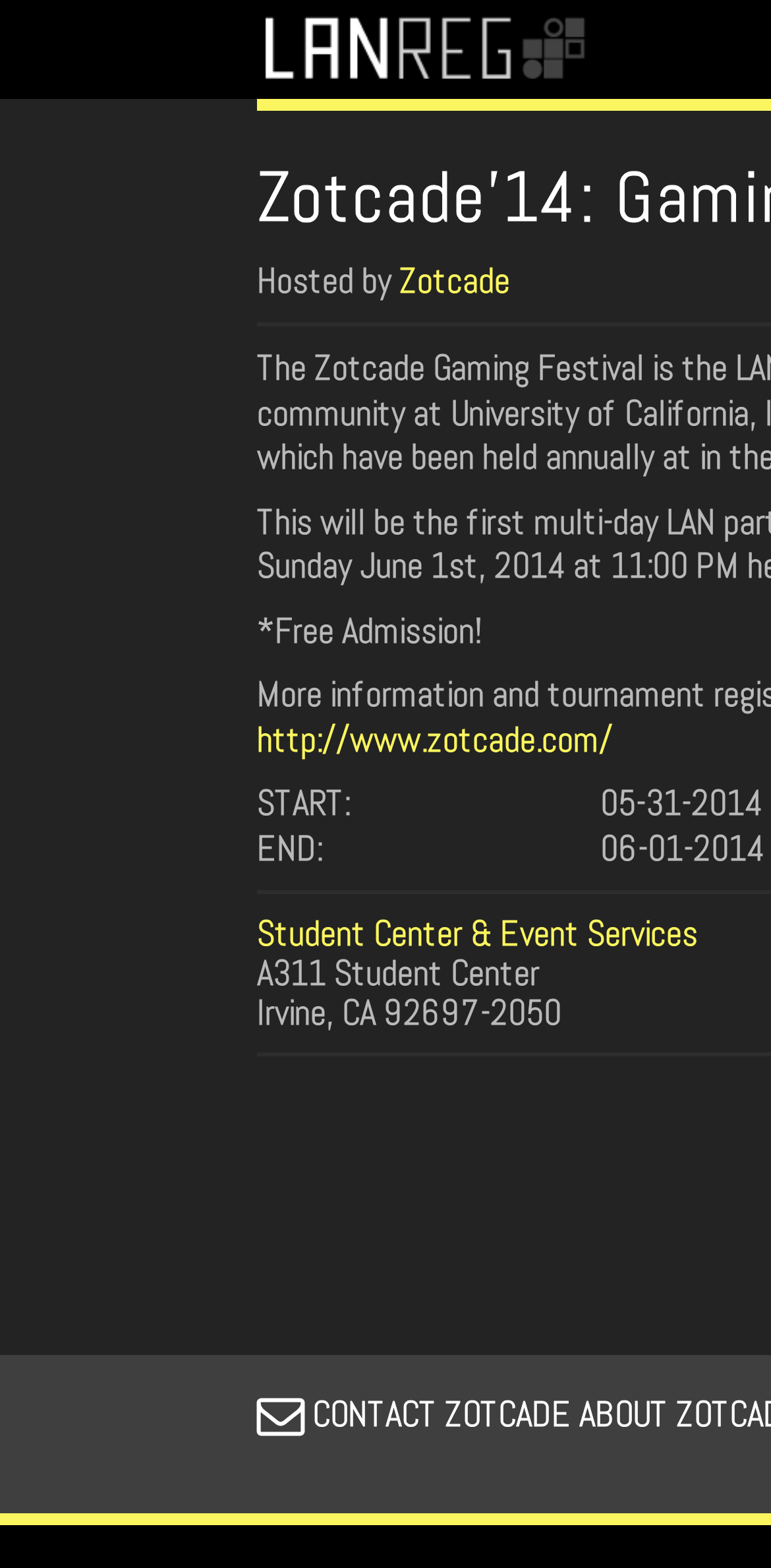Bounding box coordinates should be in the format (top-left x, top-left y, bottom-right x, bottom-right y) and all values should be floating point numbers between 0 and 1. Determine the bounding box coordinate for the UI element described as: alt="Logo"

[0.333, 0.0, 0.767, 0.063]